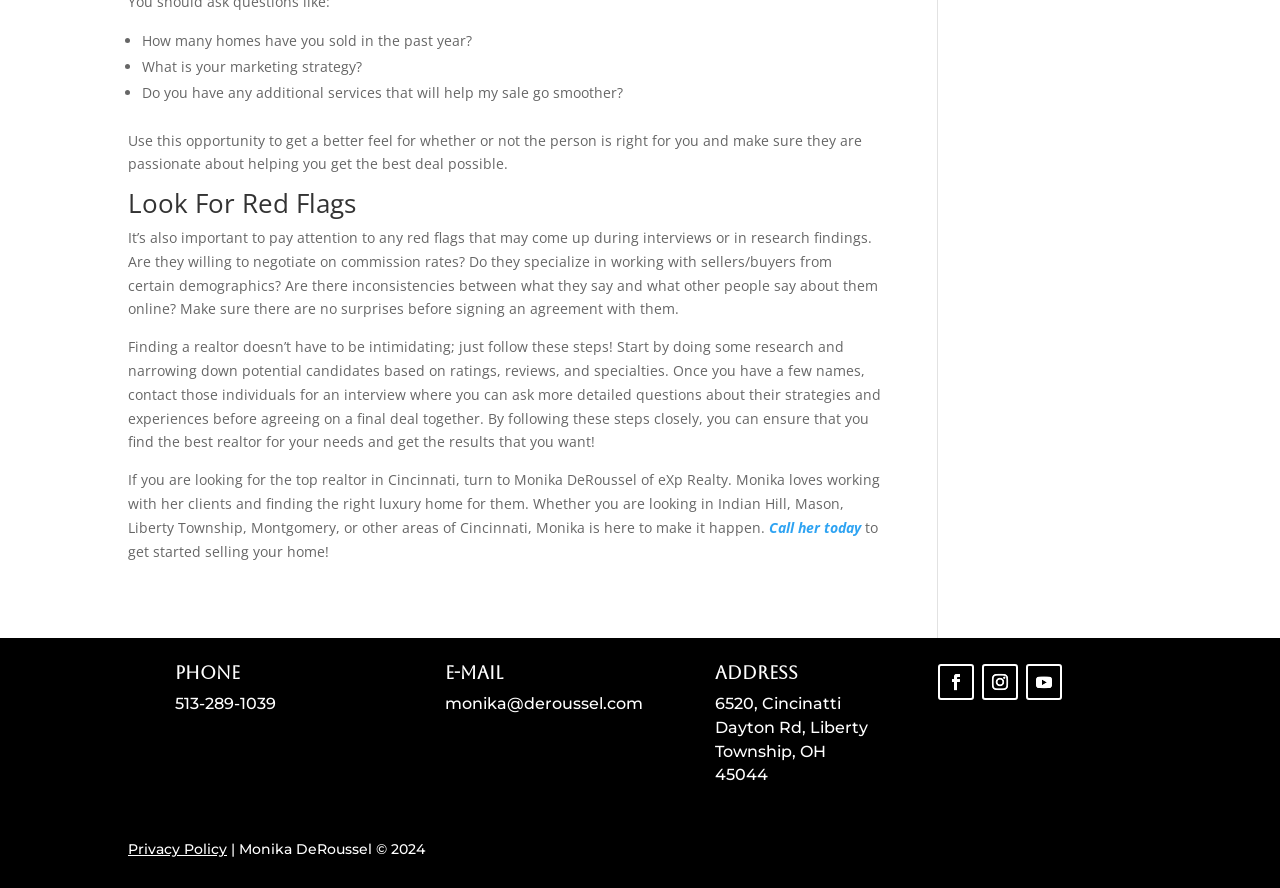What is the phone number of Monika DeRoussel?
Based on the screenshot, answer the question with a single word or phrase.

513-289-1039